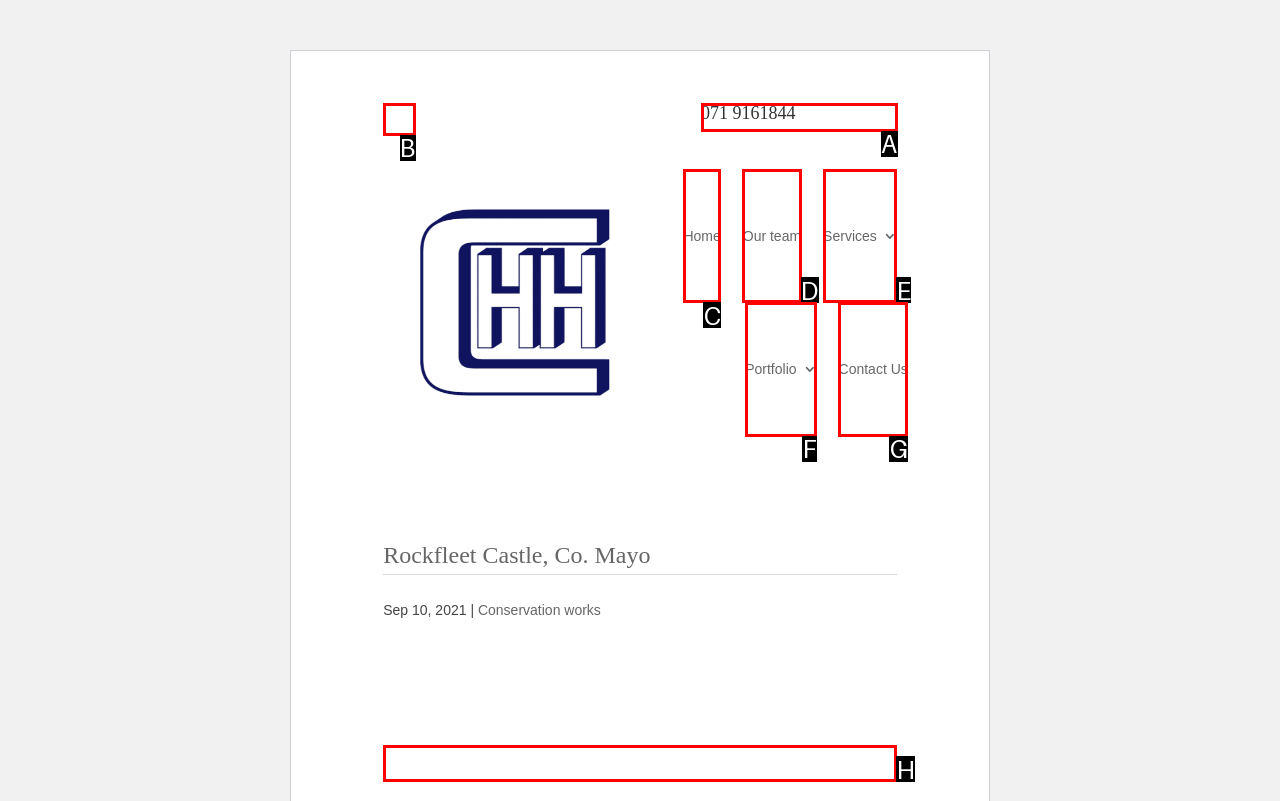Tell me which one HTML element I should click to complete this task: Click the phone number Answer with the option's letter from the given choices directly.

A